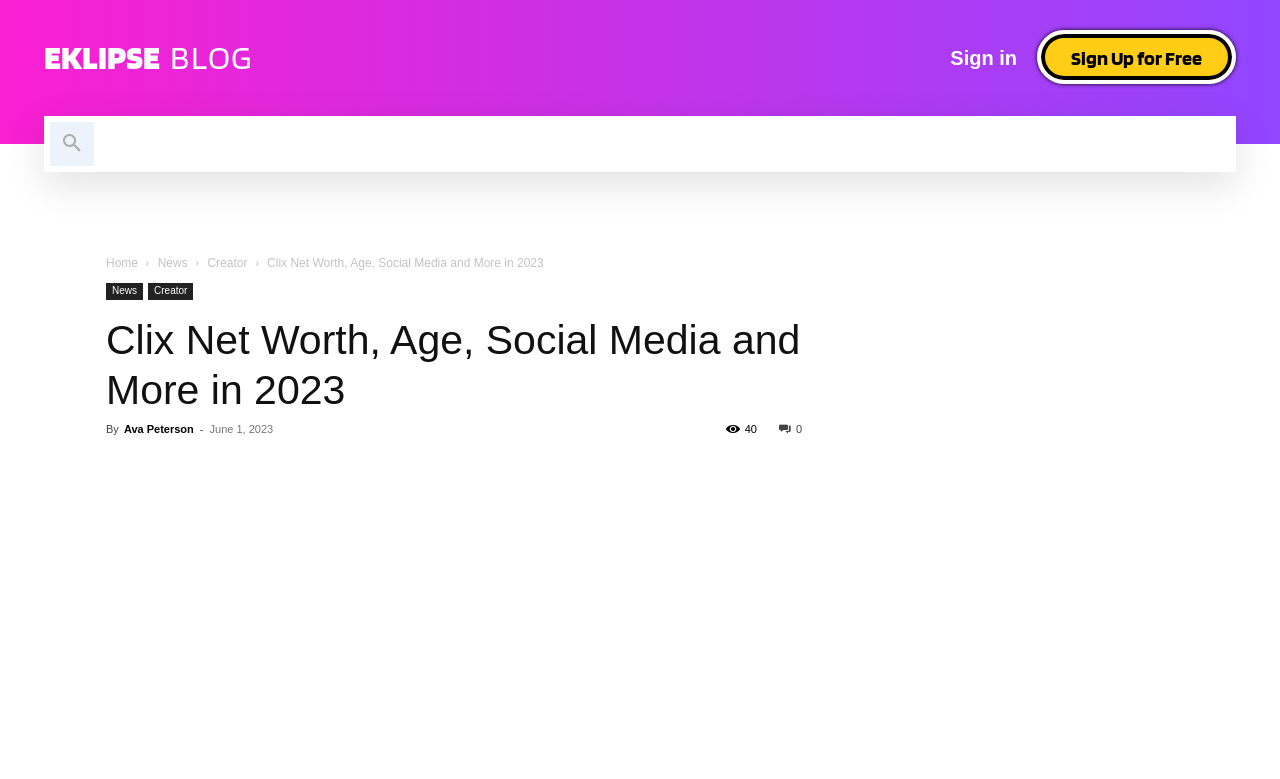Articulate a detailed summary of the webpage's content and design.

This webpage is about Clix, a content creator, and provides information about his net worth, age, social media, and more in 2023. At the top left, there is a link to "EKLIPSE BLOG" and a search button. On the top right, there are links to "Sign in" and "Sign Up for Free". Below these, there is a navigation menu with links to "HOME", "FEATURES", "USE CASE", "BLOG", and "TWITCH TO TIKTOK CONVERTER". 

The main content area has a heading that repeats the title "Clix Net Worth, Age, Social Media and More in 2023". Below this, there is a byline that reads "By Ava Peterson" and a publication date of "June 1, 2023". The article has a social media engagement indicator with 40 interactions. 

On the left side, there are links to "Home", "News", and "Creator". There are also several social media links, including Facebook, Twitter, Instagram, and YouTube. The webpage has a clean layout, making it easy to navigate and find the desired information about Clix.